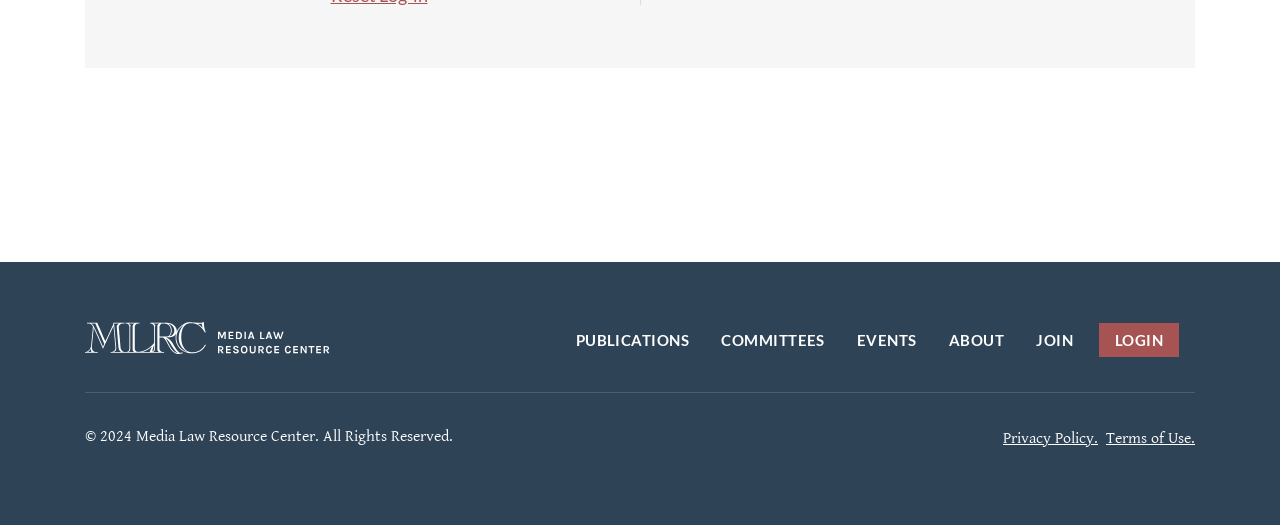Point out the bounding box coordinates of the section to click in order to follow this instruction: "View the ABOUT page".

[0.729, 0.612, 0.797, 0.681]